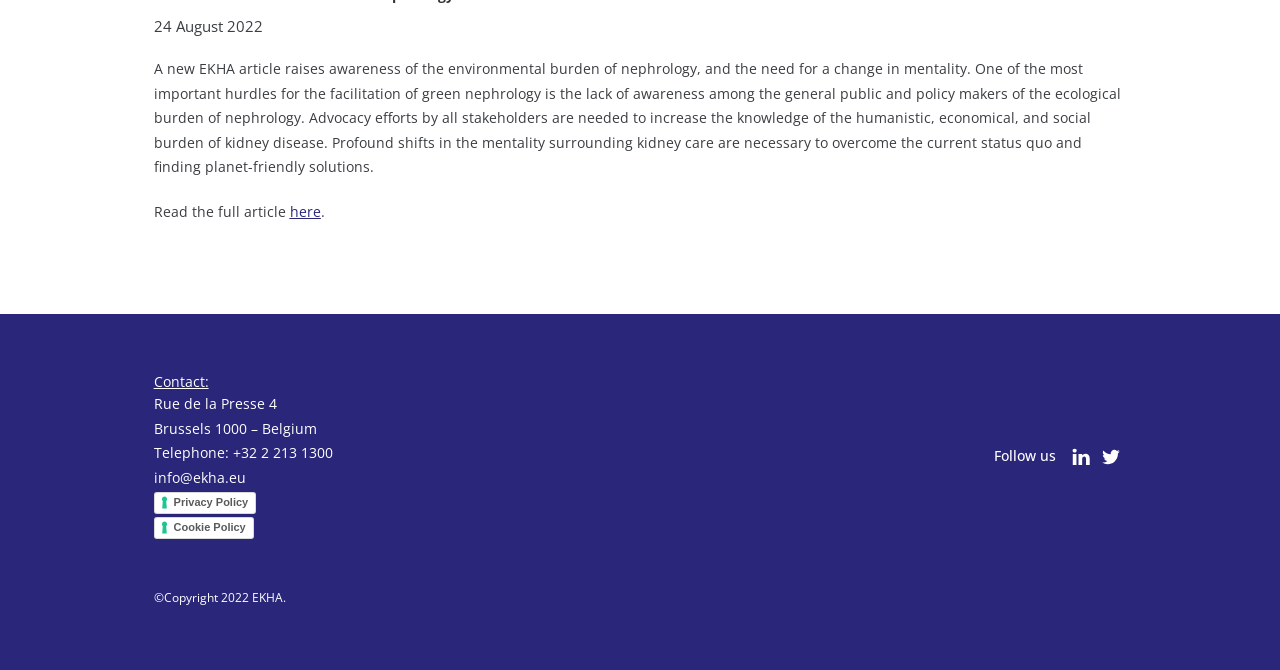Provide the bounding box coordinates for the specified HTML element described in this description: "Linkedin". The coordinates should be four float numbers ranging from 0 to 1, in the format [left, top, right, bottom].

[0.837, 0.662, 0.853, 0.699]